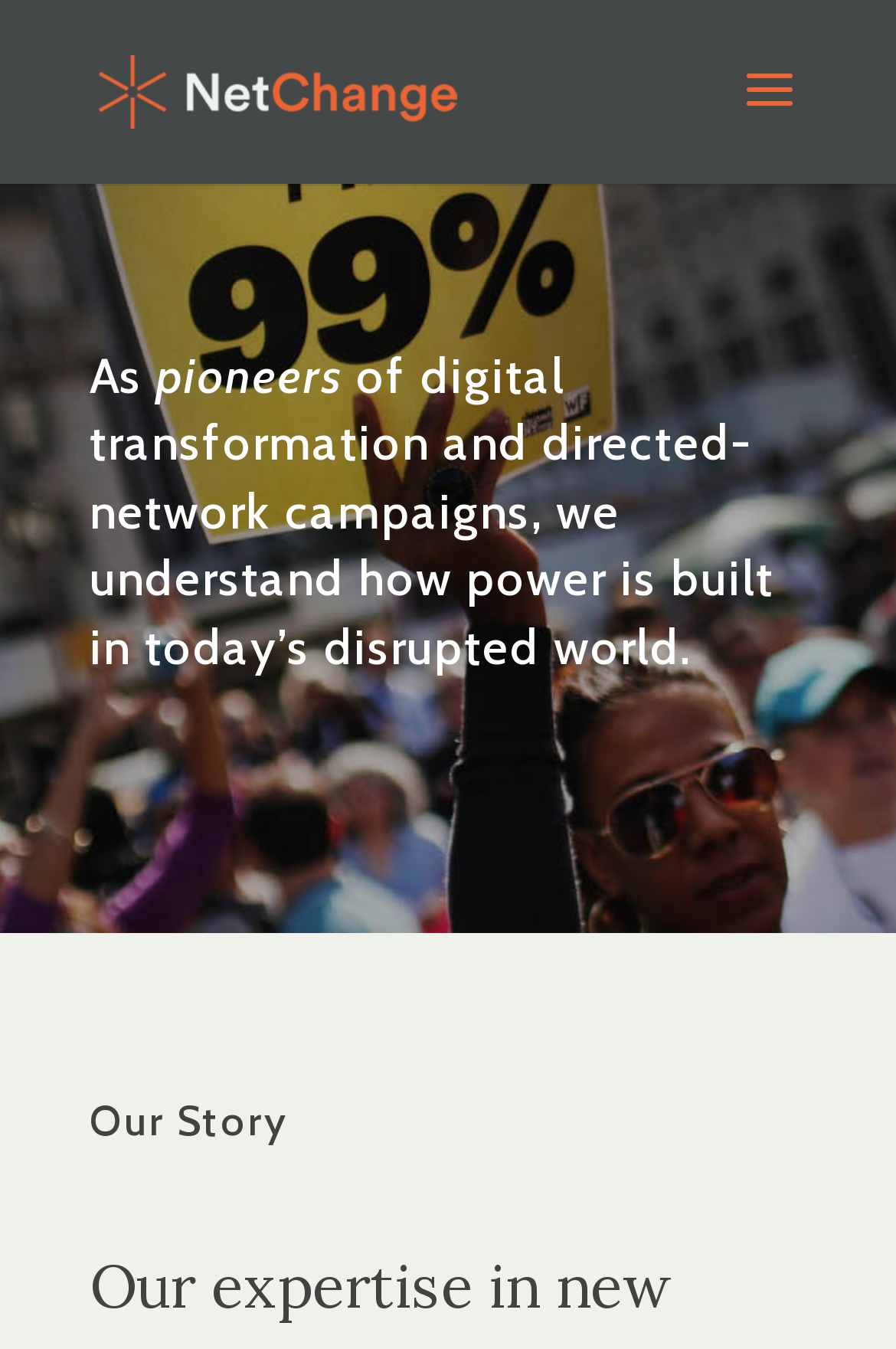Determine the bounding box for the HTML element described here: "alt="NetChange"". The coordinates should be given as [left, top, right, bottom] with each number being a float between 0 and 1.

[0.11, 0.049, 0.51, 0.081]